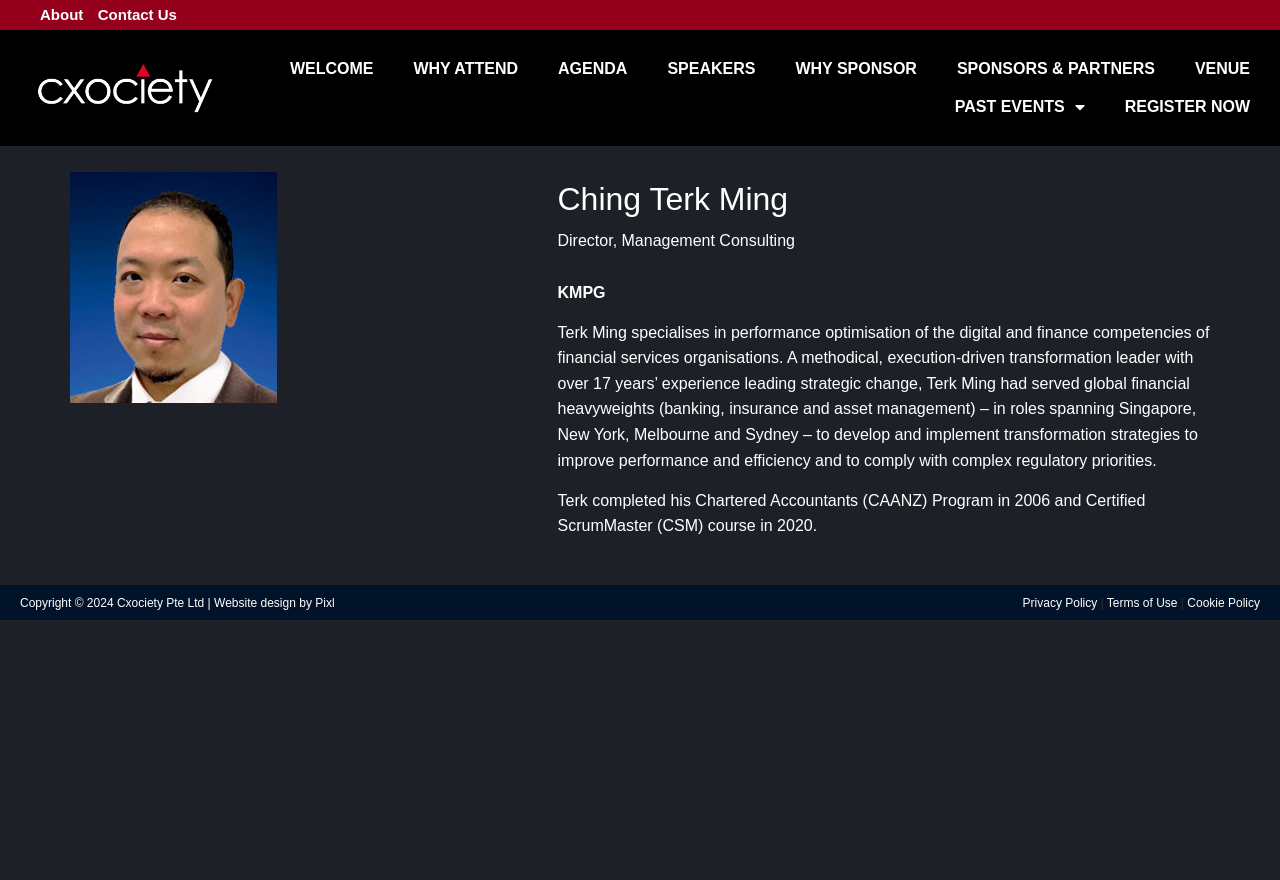From the given element description: "WELCOME", find the bounding box for the UI element. Provide the coordinates as four float numbers between 0 and 1, in the order [left, top, right, bottom].

[0.211, 0.057, 0.307, 0.1]